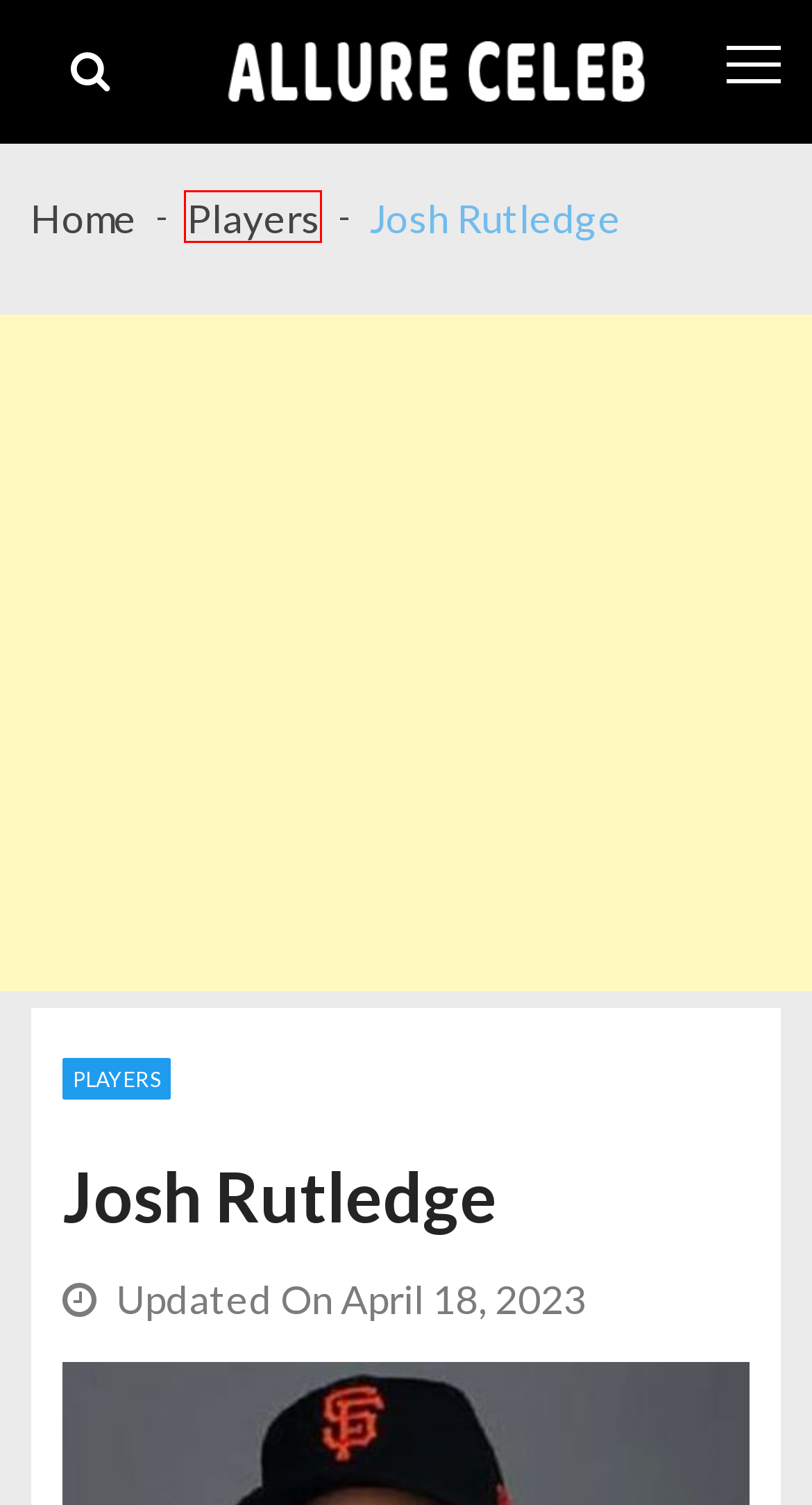Given a screenshot of a webpage featuring a red bounding box, identify the best matching webpage description for the new page after the element within the red box is clicked. Here are the options:
A. 20 Yakuza Tattoos and Their Symbolic Meaning
B. What Is Keith Michael Kirby Costas Up To?
C. Ersan Ilyasova Bio, Player, Net Worth, Height, Nationality
D. Players Archives - Allure Celeb
E. GSW’s Kelly Oubre Jr stays, Rockets Victor Oladipo to Miami Heat
F. Jeff Carter Bio, Player, Net Worth, Height, Nationality
G. Nikola Mirotic Bio, player, Net Worth, Height, Nationality
H. AllureCeleb - Celebrity gossip, biography, net worth, dating and relationship

D